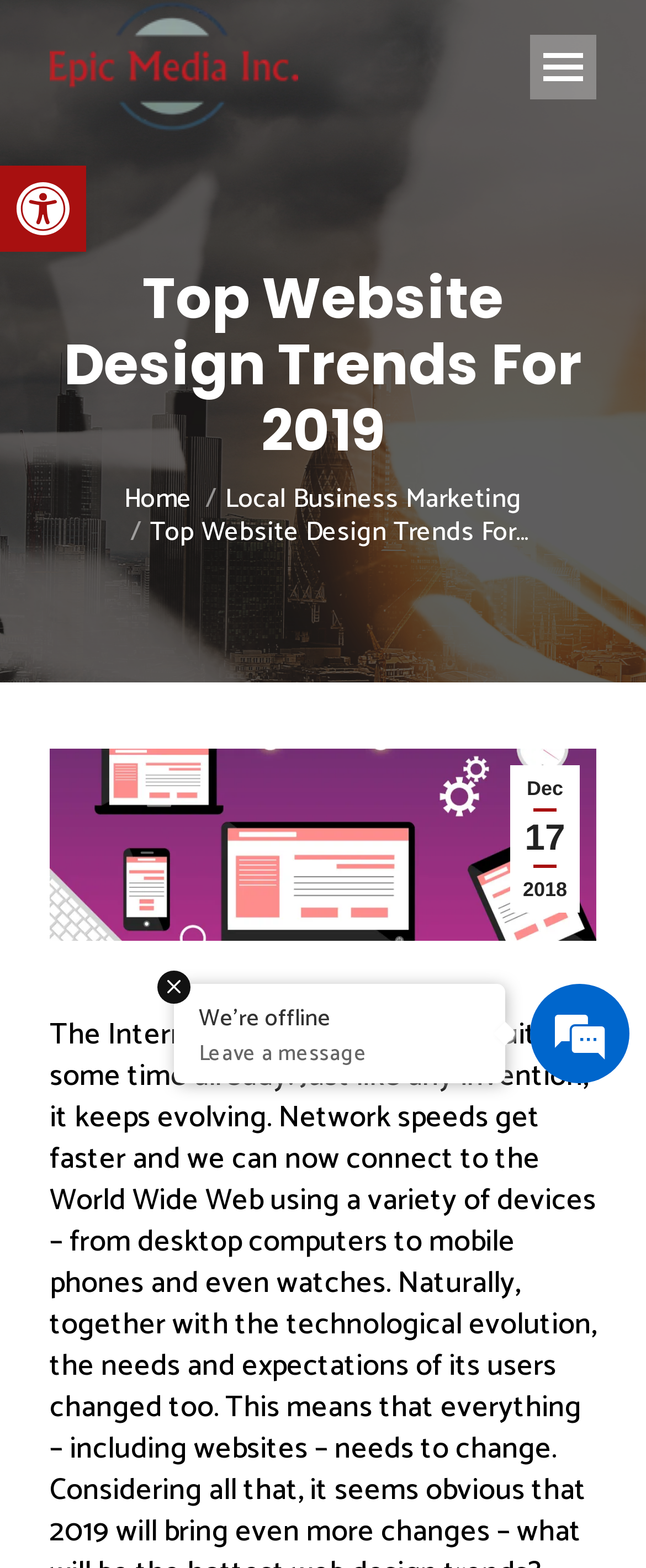How many links are in the top navigation menu?
Give a thorough and detailed response to the question.

I counted the links in the top navigation menu by examining the elements at the top of the webpage. I found three links: 'Home', 'Local Business Marketing', and 'Mobile menu icon'. These links are situated at coordinates [0.192, 0.304, 0.297, 0.333], [0.349, 0.304, 0.808, 0.333], and [0.821, 0.022, 0.923, 0.063], respectively.